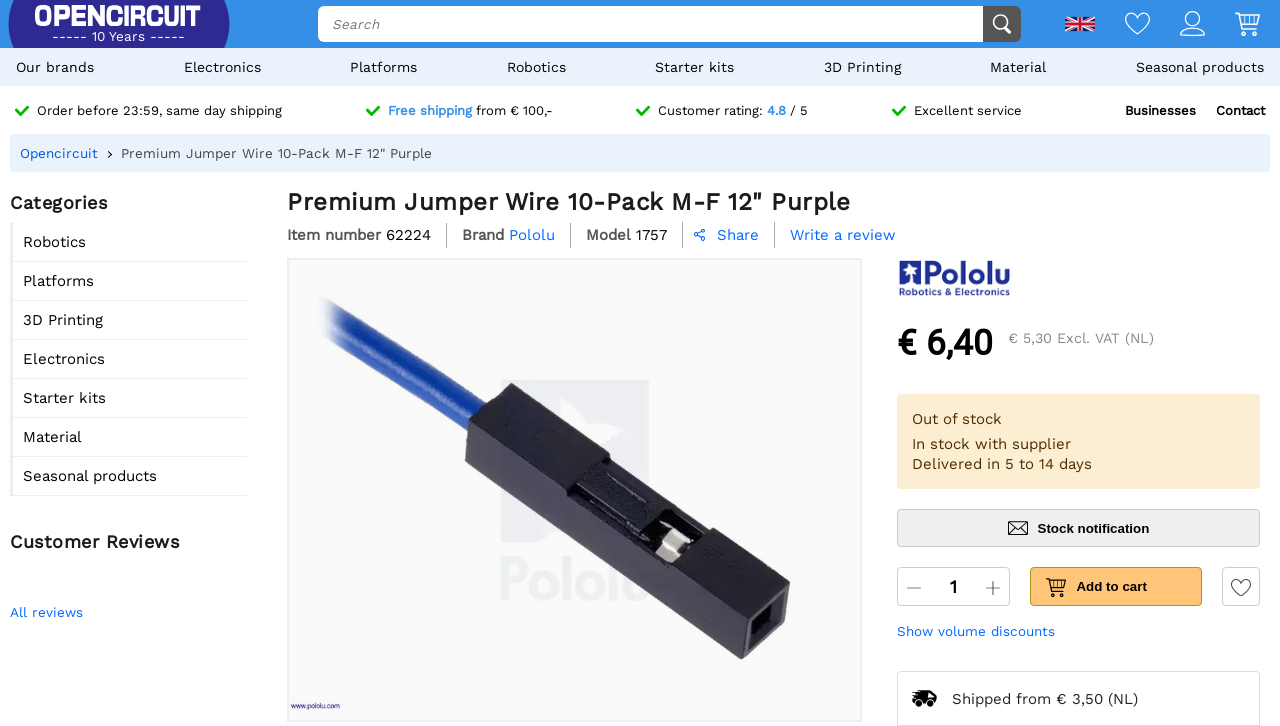Determine the bounding box coordinates of the clickable area required to perform the following instruction: "Search for products". The coordinates should be represented as four float numbers between 0 and 1: [left, top, right, bottom].

[0.249, 0.008, 0.768, 0.058]